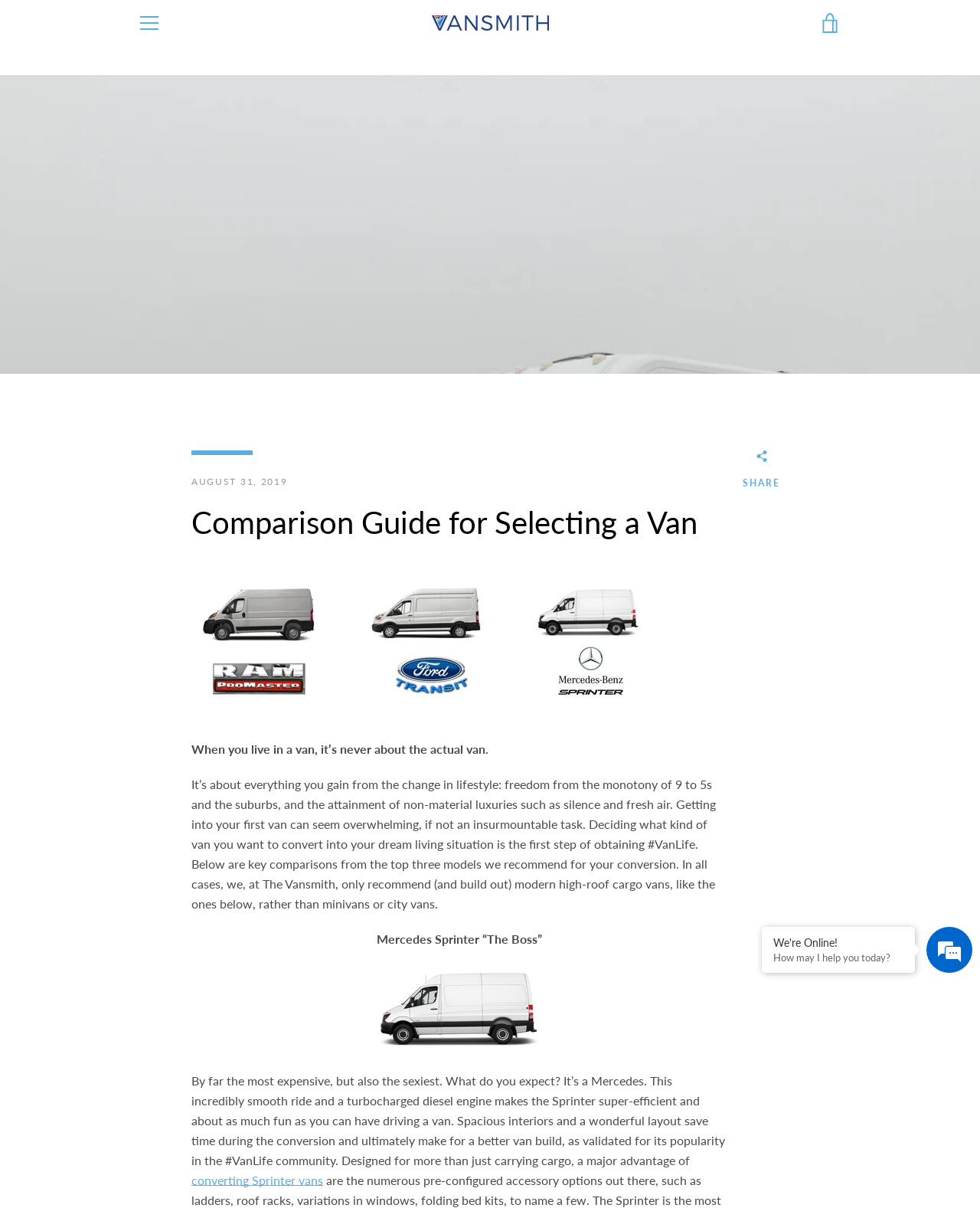Kindly determine the bounding box coordinates for the clickable area to achieve the given instruction: "Click the MENU button".

[0.133, 0.003, 0.172, 0.035]